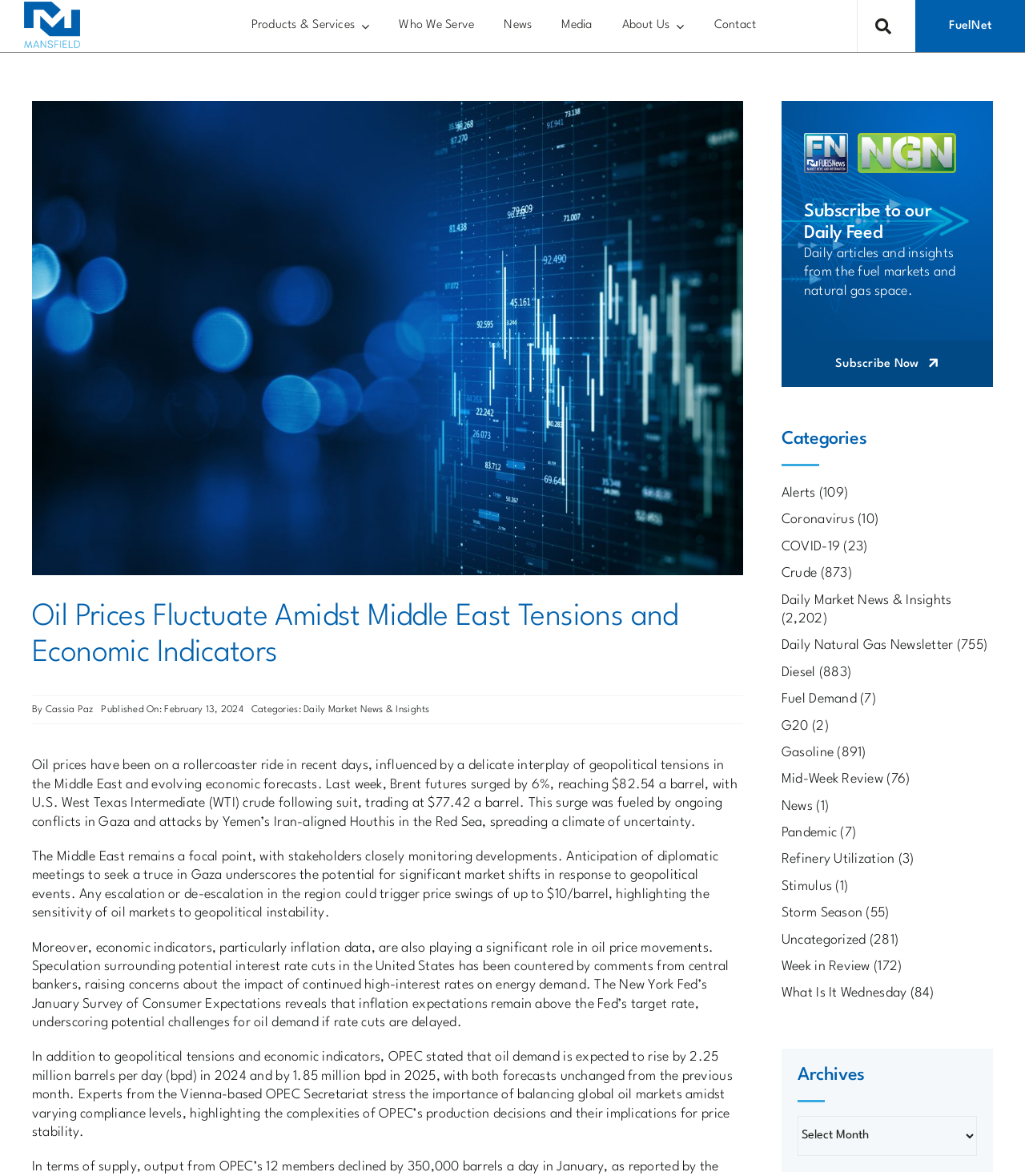Determine the bounding box coordinates of the UI element described below. Use the format (top-left x, top-left y, bottom-right x, bottom-right y) with floating point numbers between 0 and 1: Week in Review (172)

[0.762, 0.814, 0.969, 0.83]